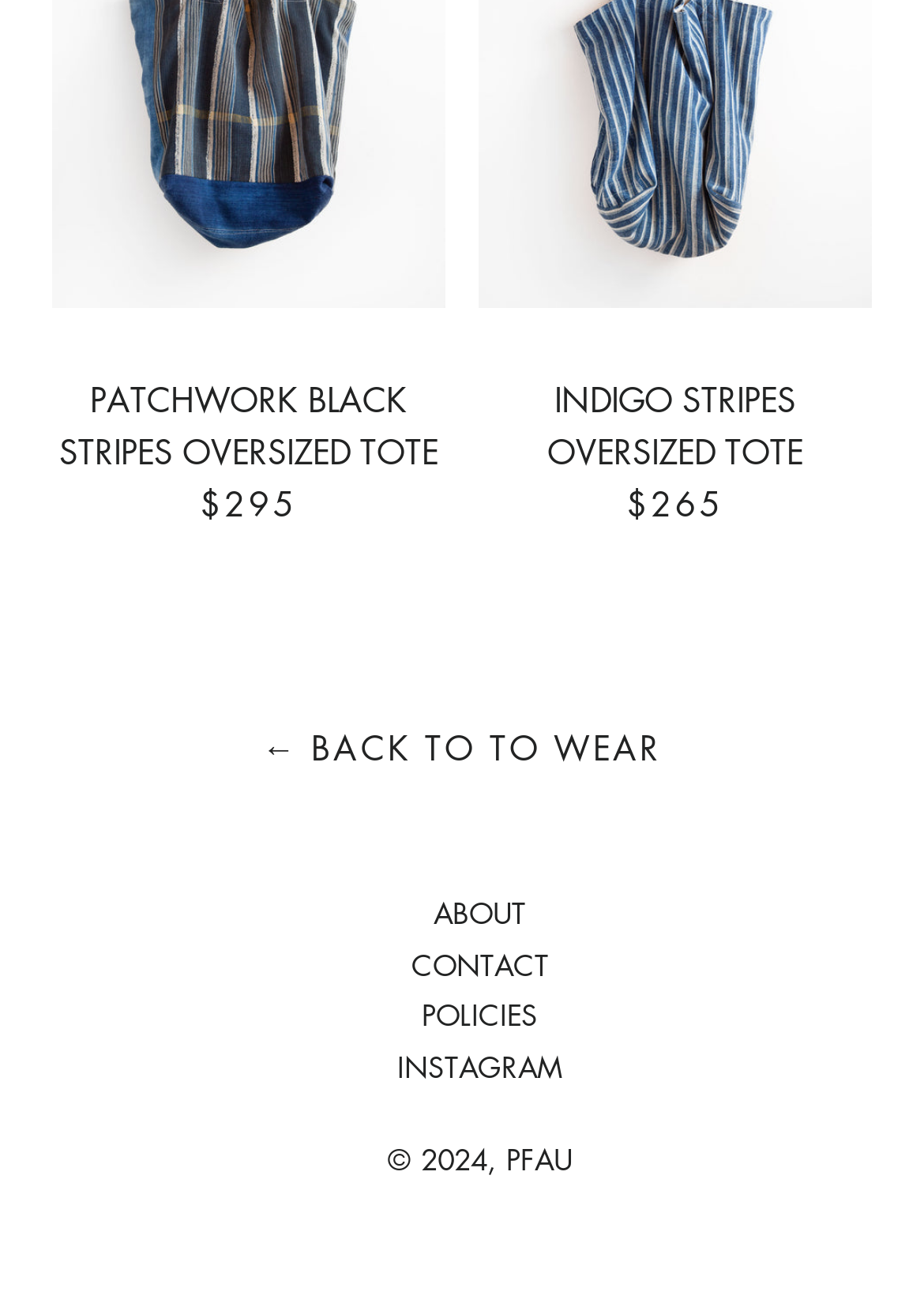Please answer the following question using a single word or phrase: 
What is the name of the company or brand associated with the website?

PFAU